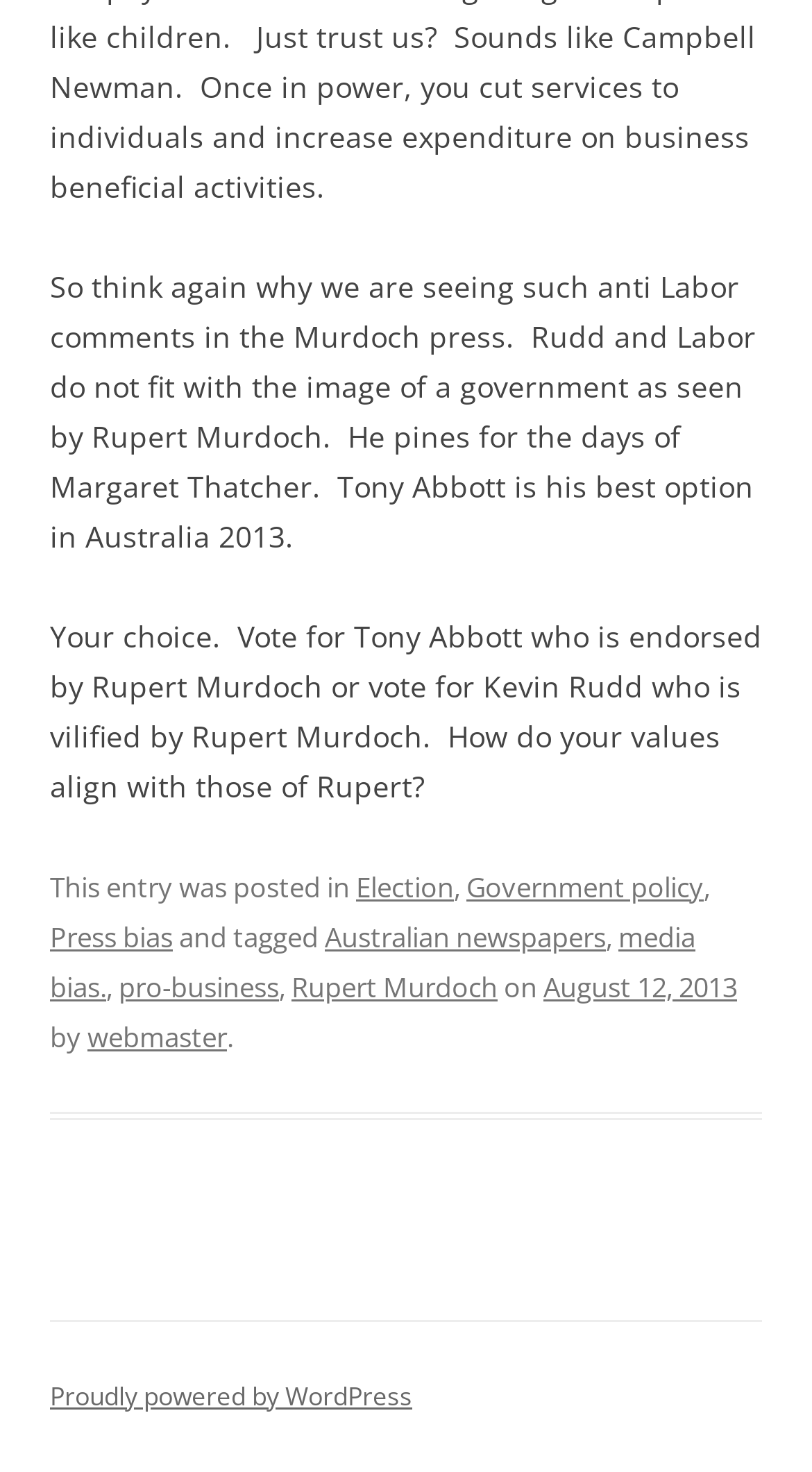Highlight the bounding box coordinates of the region I should click on to meet the following instruction: "Read about garage bands".

None